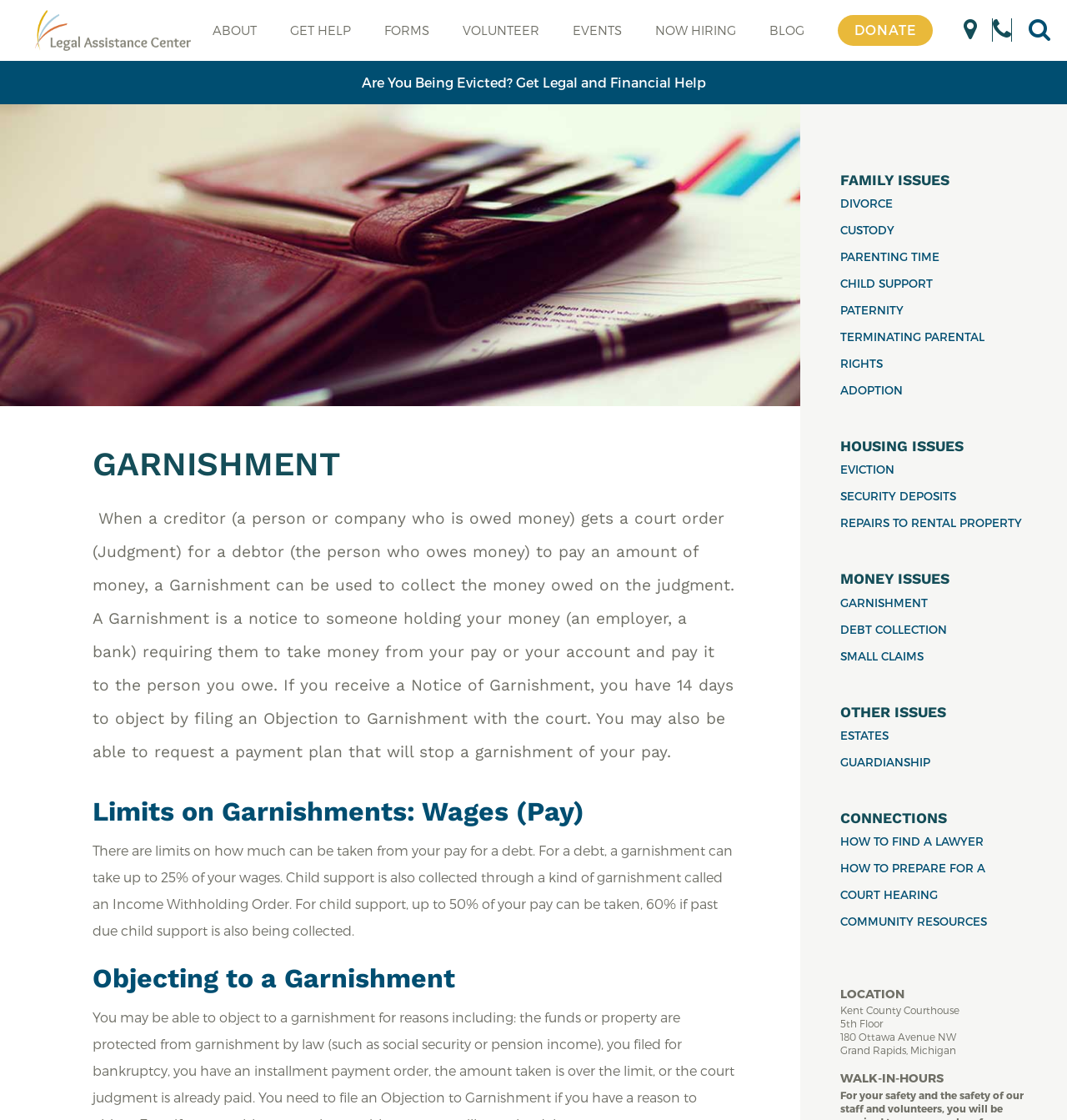What is the limit on garnishment for wages?
Provide a detailed and well-explained answer to the question.

The webpage states that for a debt, a garnishment can take up to 25% of your wages. This is mentioned in the section 'Limits on Garnishments: Wages (Pay)'.